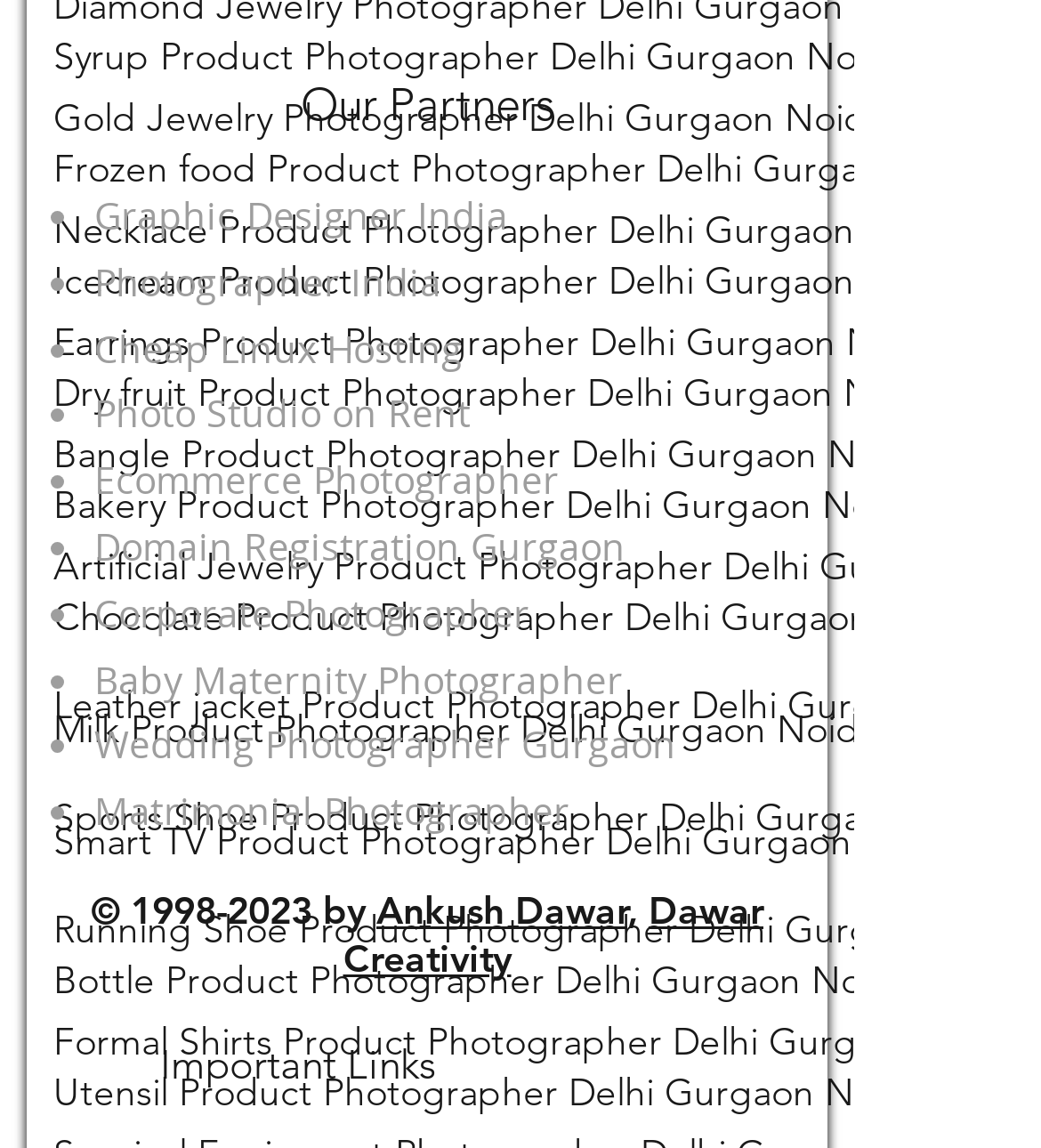What type of products are photographed?
Identify the answer in the screenshot and reply with a single word or phrase.

Food and jewelry